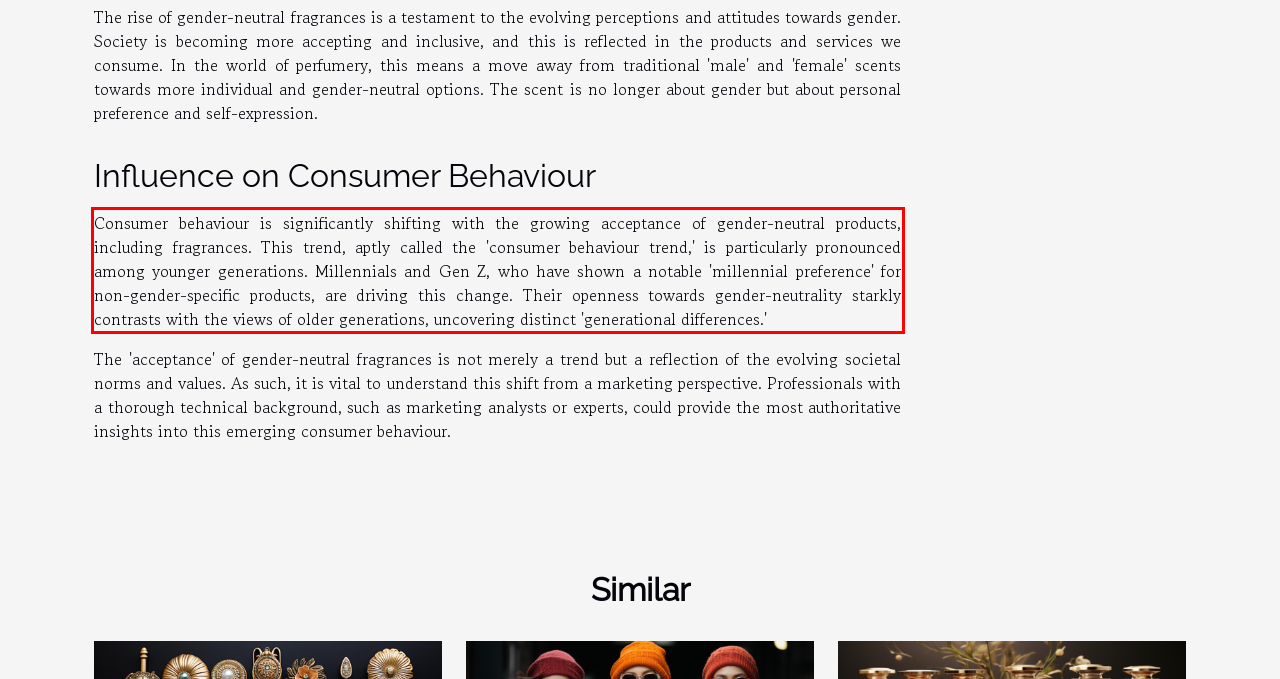Please identify and extract the text content from the UI element encased in a red bounding box on the provided webpage screenshot.

Consumer behaviour is significantly shifting with the growing acceptance of gender-neutral products, including fragrances. This trend, aptly called the 'consumer behaviour trend,' is particularly pronounced among younger generations. Millennials and Gen Z, who have shown a notable 'millennial preference' for non-gender-specific products, are driving this change. Their openness towards gender-neutrality starkly contrasts with the views of older generations, uncovering distinct 'generational differences.'